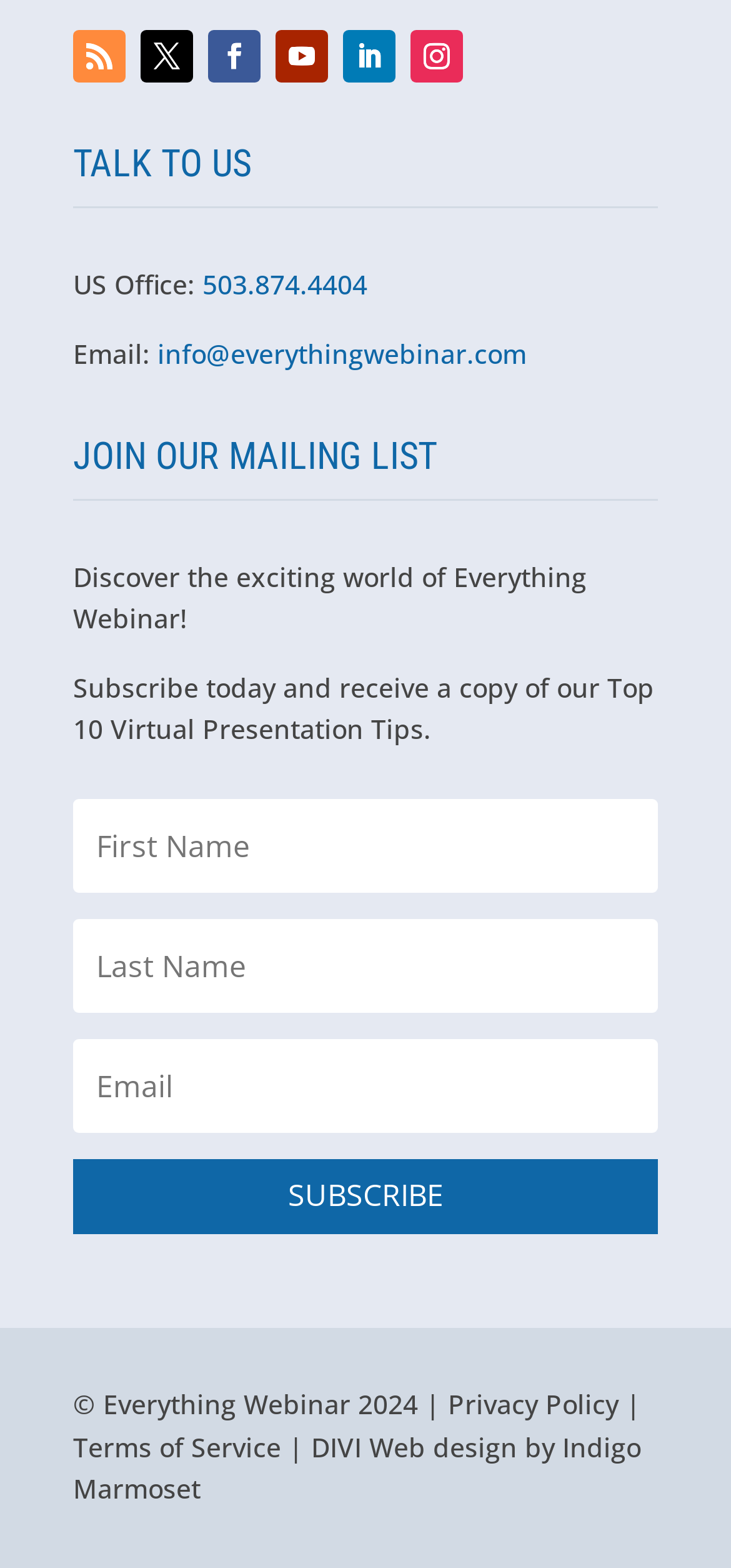Respond with a single word or phrase for the following question: 
What is the year of the copyright?

2024